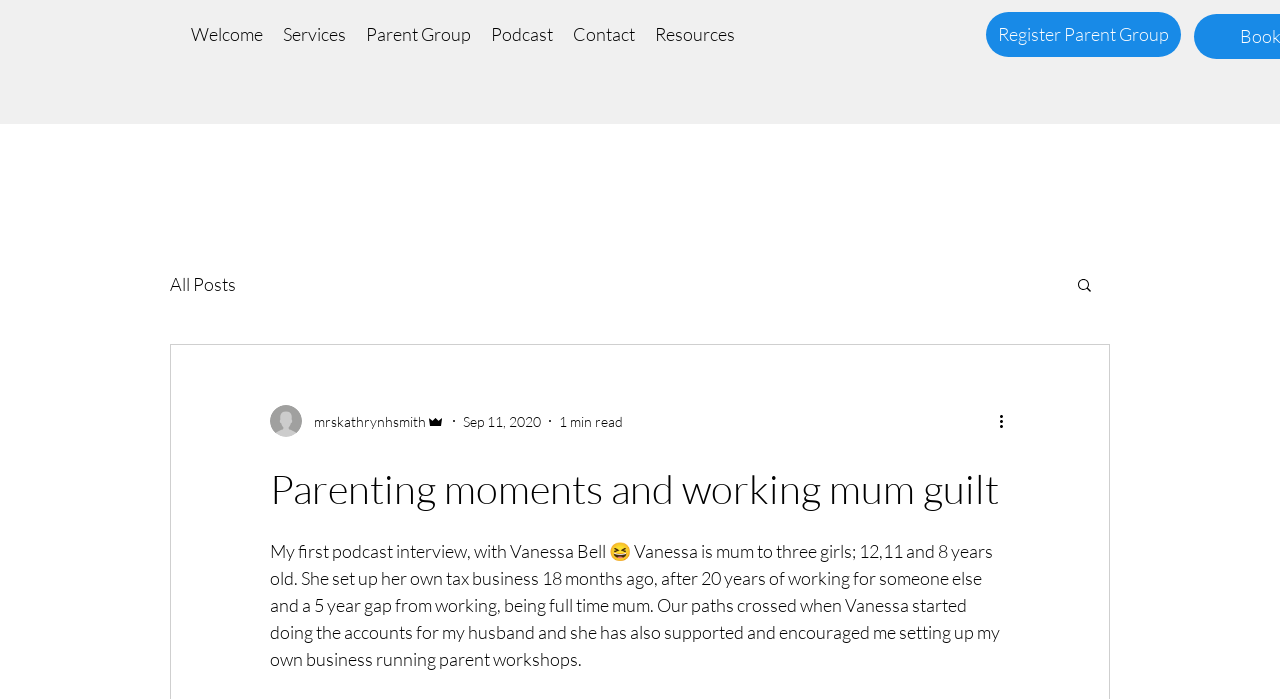Give a one-word or phrase response to the following question: What is the name of the person interviewed in the podcast?

Vanessa Bell